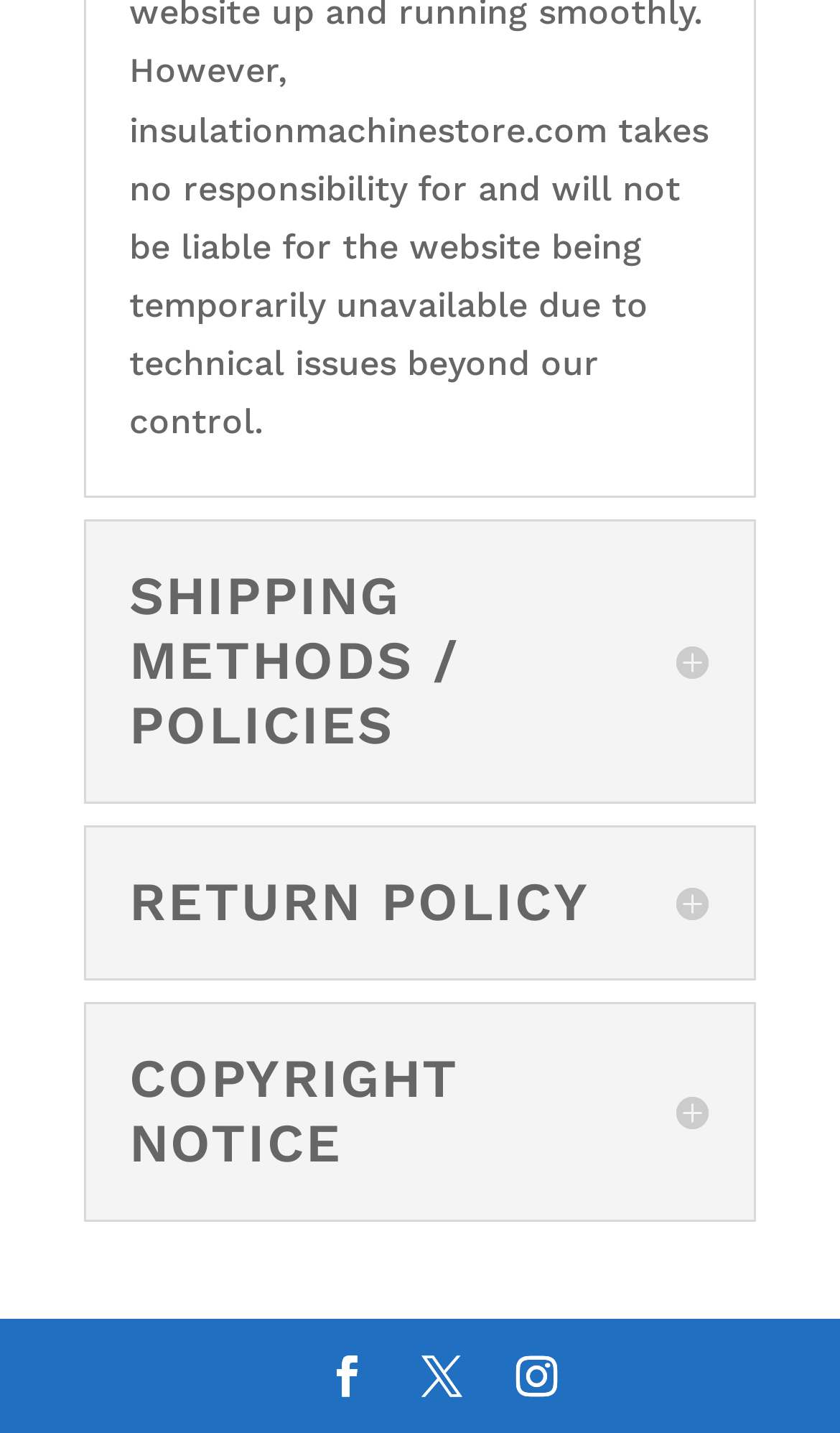What type of information is provided in the 'SHIPPING METHODS / POLICIES' section?
Kindly answer the question with as much detail as you can.

Based on the heading 'SHIPPING METHODS / POLICIES', it can be inferred that this section provides information related to the website's shipping methods and policies, such as delivery times, costs, and procedures.